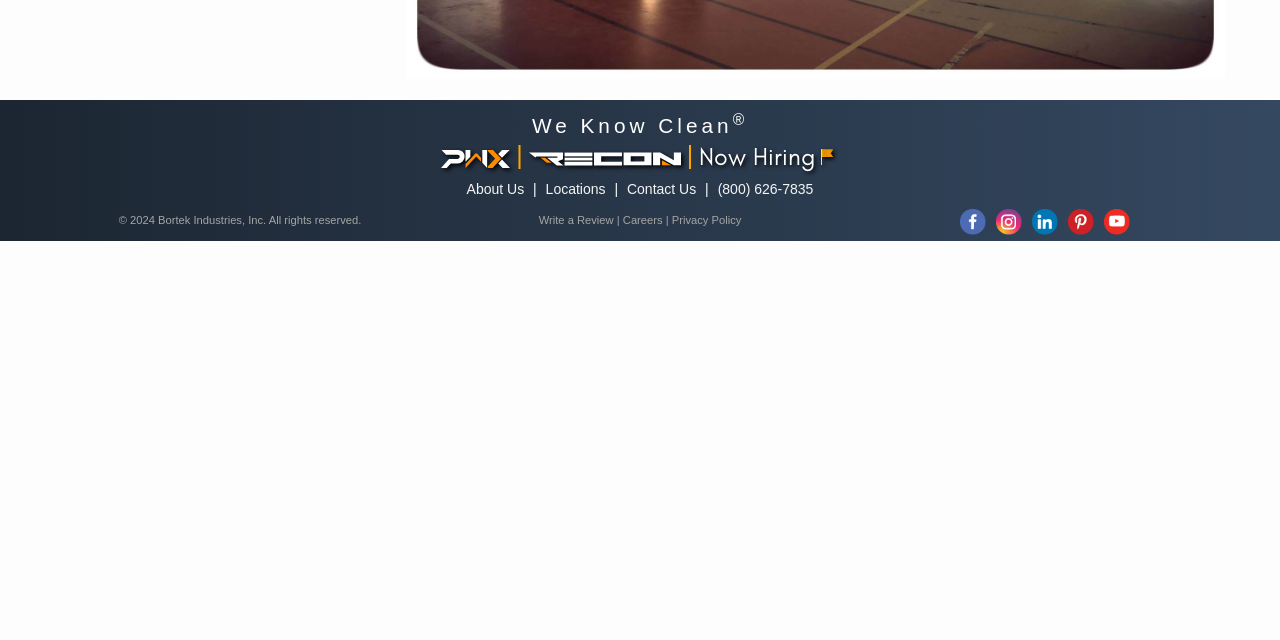Identify the bounding box for the UI element described as: "Contact Us". Ensure the coordinates are four float numbers between 0 and 1, formatted as [left, top, right, bottom].

[0.486, 0.28, 0.548, 0.313]